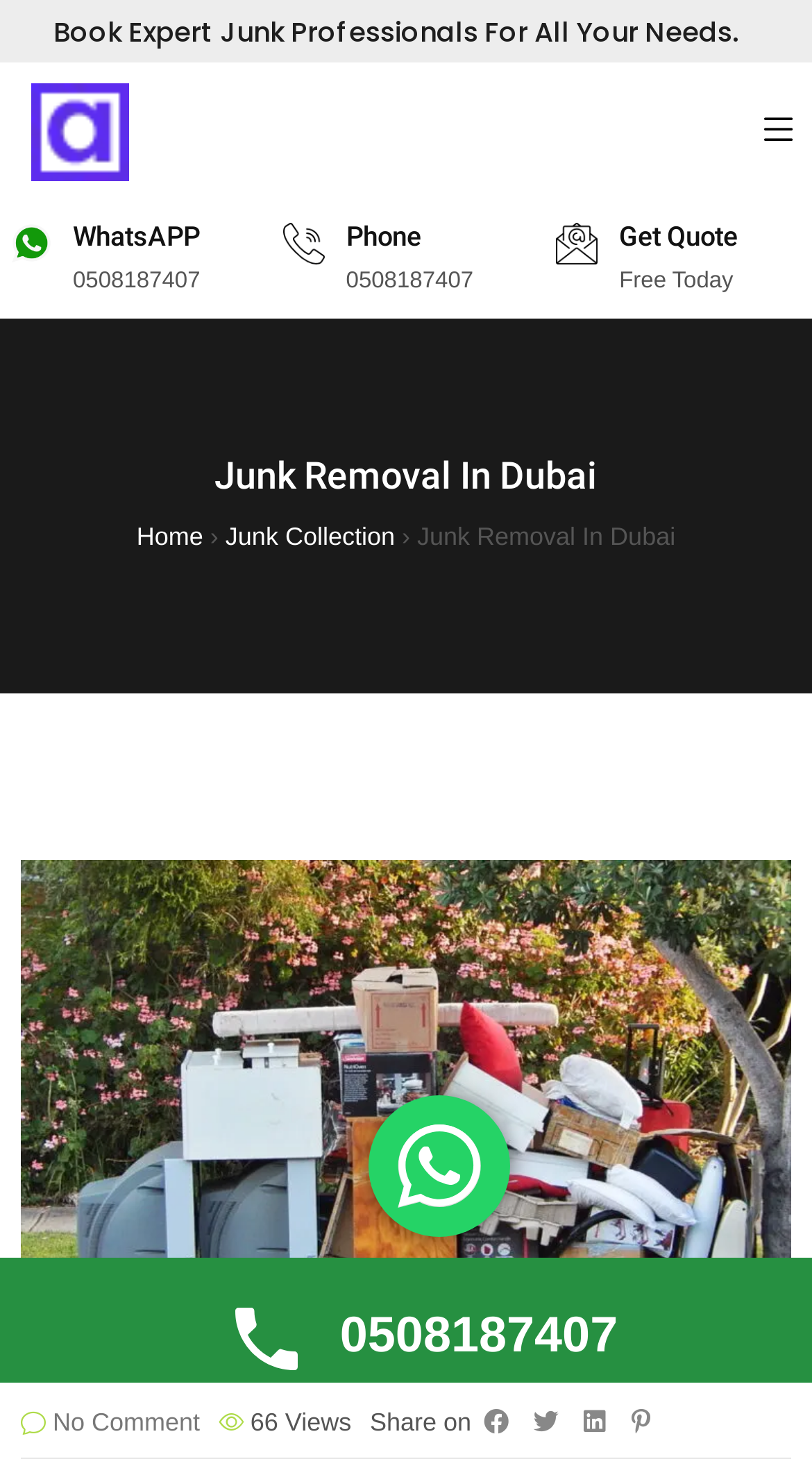Please identify the bounding box coordinates of the area I need to click to accomplish the following instruction: "Get a quote today".

[0.762, 0.184, 0.903, 0.201]